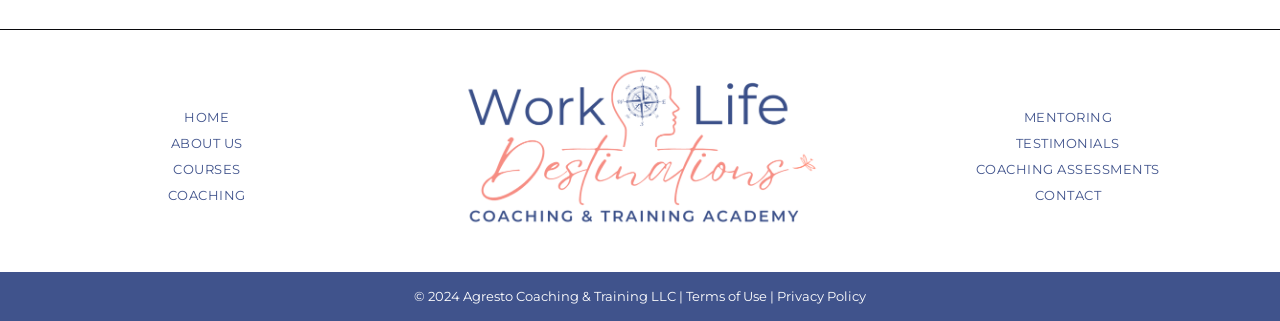Determine the bounding box coordinates of the clickable element to achieve the following action: 'get coaching'. Provide the coordinates as four float values between 0 and 1, formatted as [left, top, right, bottom].

[0.057, 0.567, 0.267, 0.648]